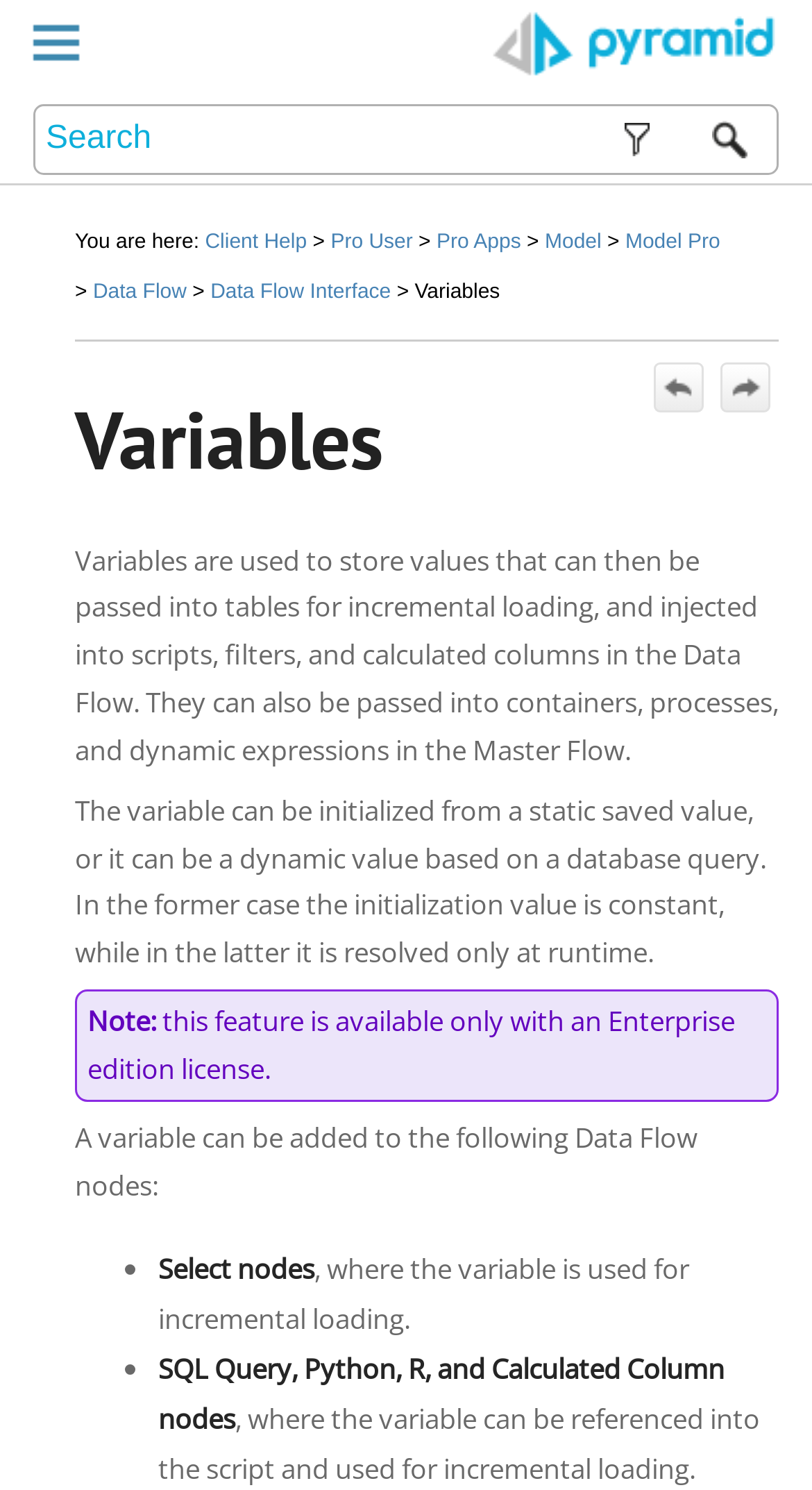Determine the bounding box coordinates of the clickable element necessary to fulfill the instruction: "Learn about Model Pro". Provide the coordinates as four float numbers within the 0 to 1 range, i.e., [left, top, right, bottom].

[0.77, 0.155, 0.887, 0.171]